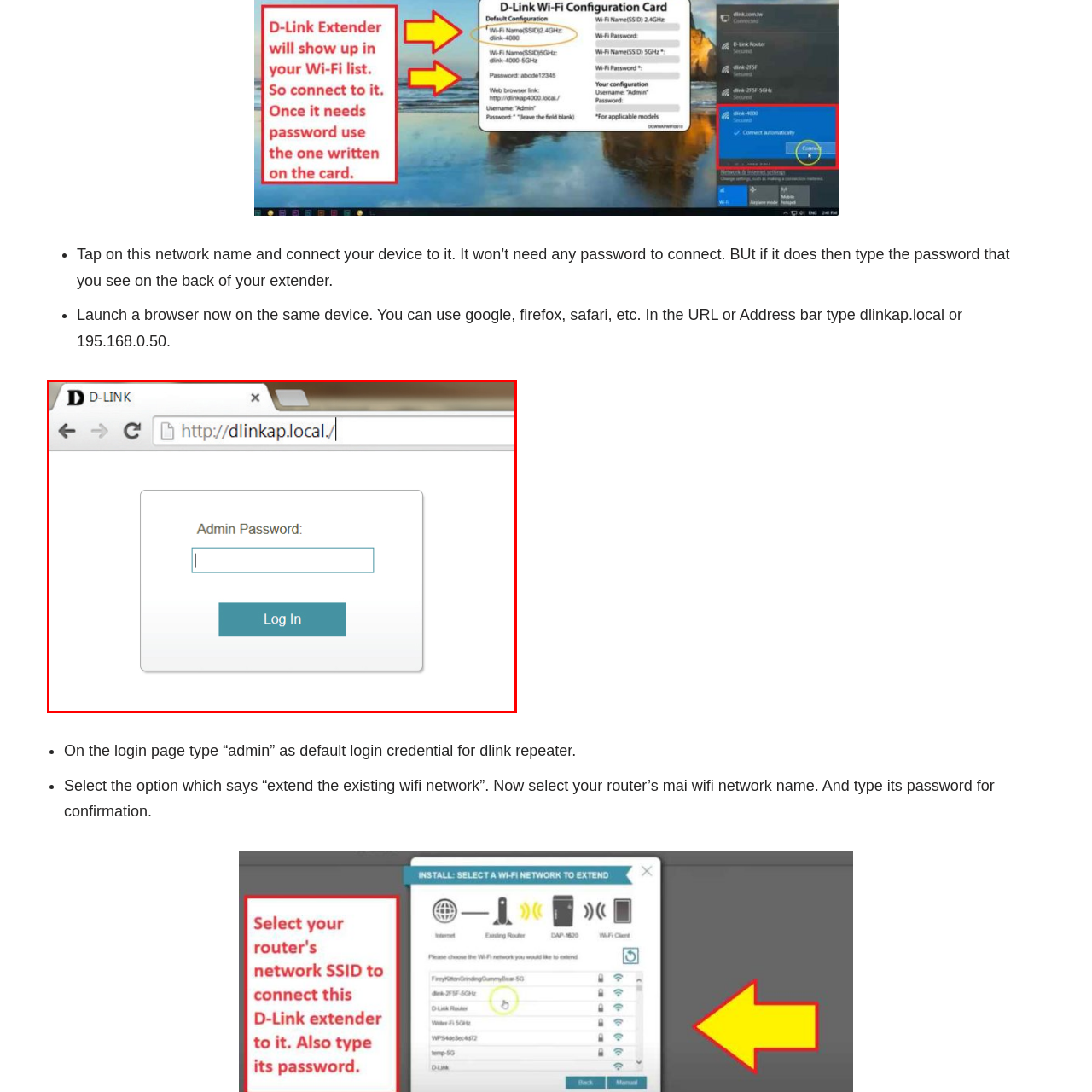Explain what is happening in the image inside the red outline in great detail.

This image displays a login interface for a D-Link extender's setup page. At the top of the browser, the URL is shown as "http://dlinkap.local/", indicating that the user is accessing the device's configuration portal. A dialog box prompts the user to enter the "Admin Password" to proceed. Beneath the password input field, there is a blue "Log In" button, which the user can click after entering their credentials. This setup process is part of connecting a device to the extender, following earlier steps that involved selecting a network name and potentially entering a password if required.